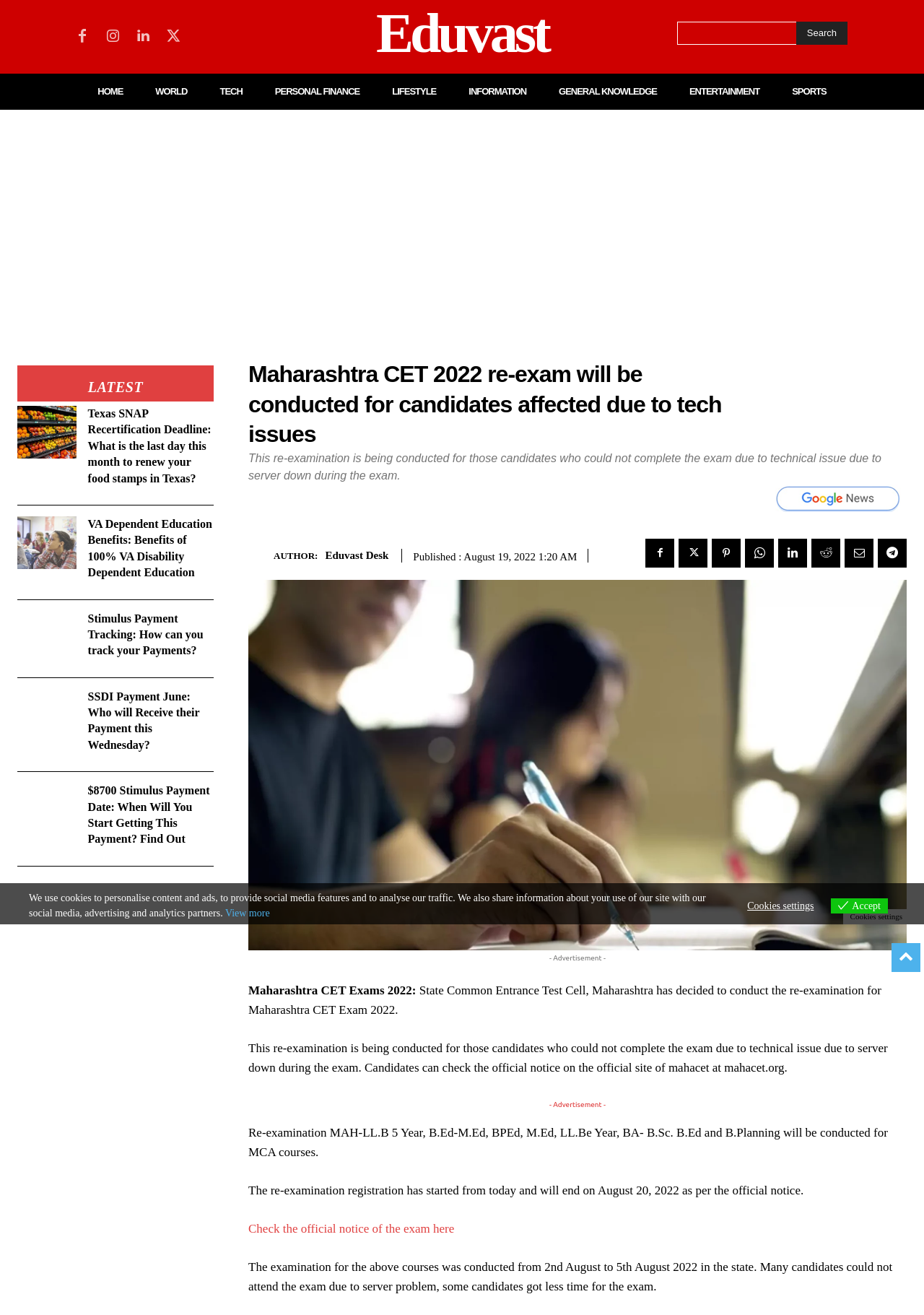Your task is to extract the text of the main heading from the webpage.

Maharashtra CET 2022 re-exam will be conducted for candidates affected due to tech issues